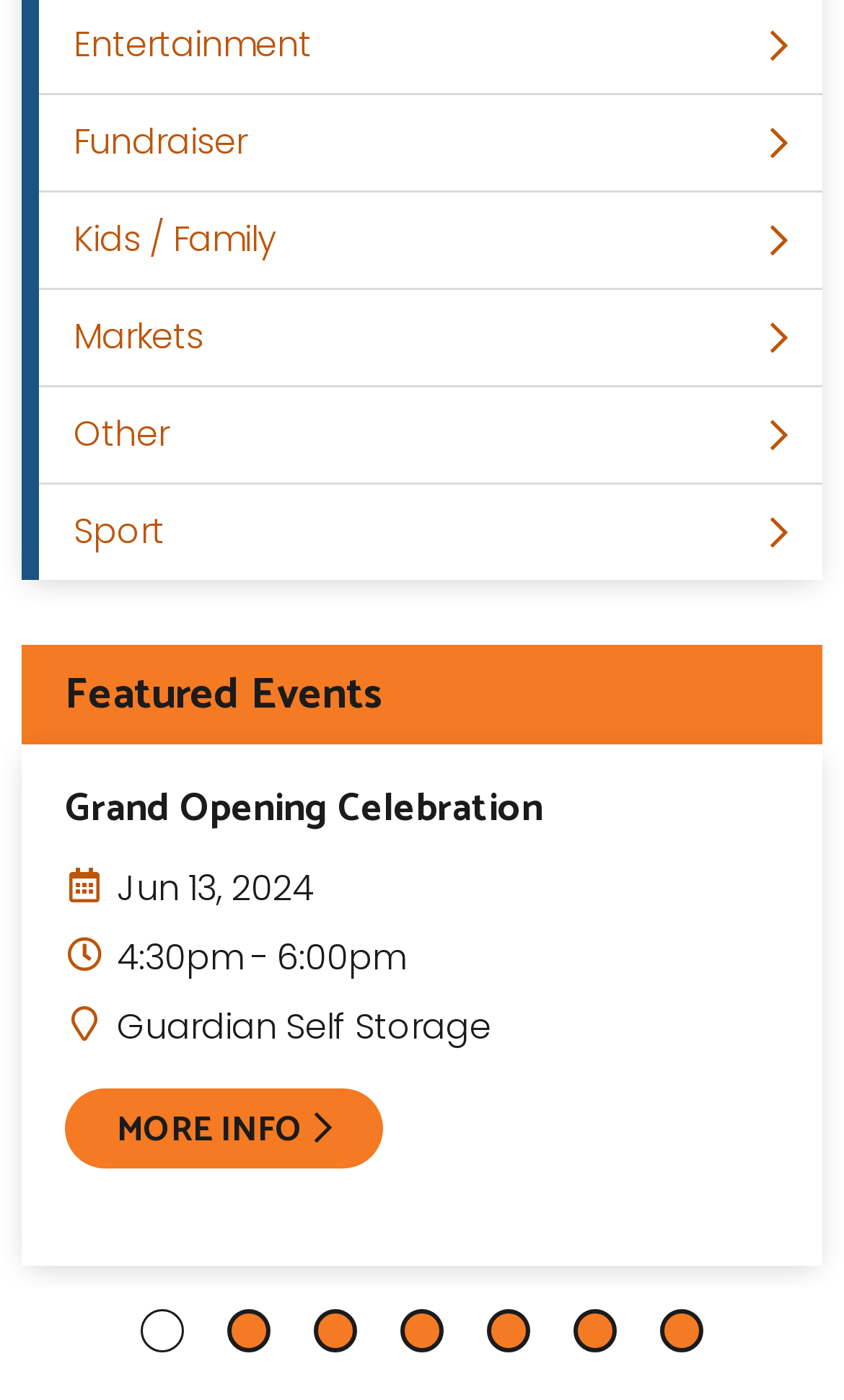Identify the bounding box coordinates for the element you need to click to achieve the following task: "Go to slide 2". The coordinates must be four float values ranging from 0 to 1, formatted as [left, top, right, bottom].

[0.269, 0.935, 0.321, 0.966]